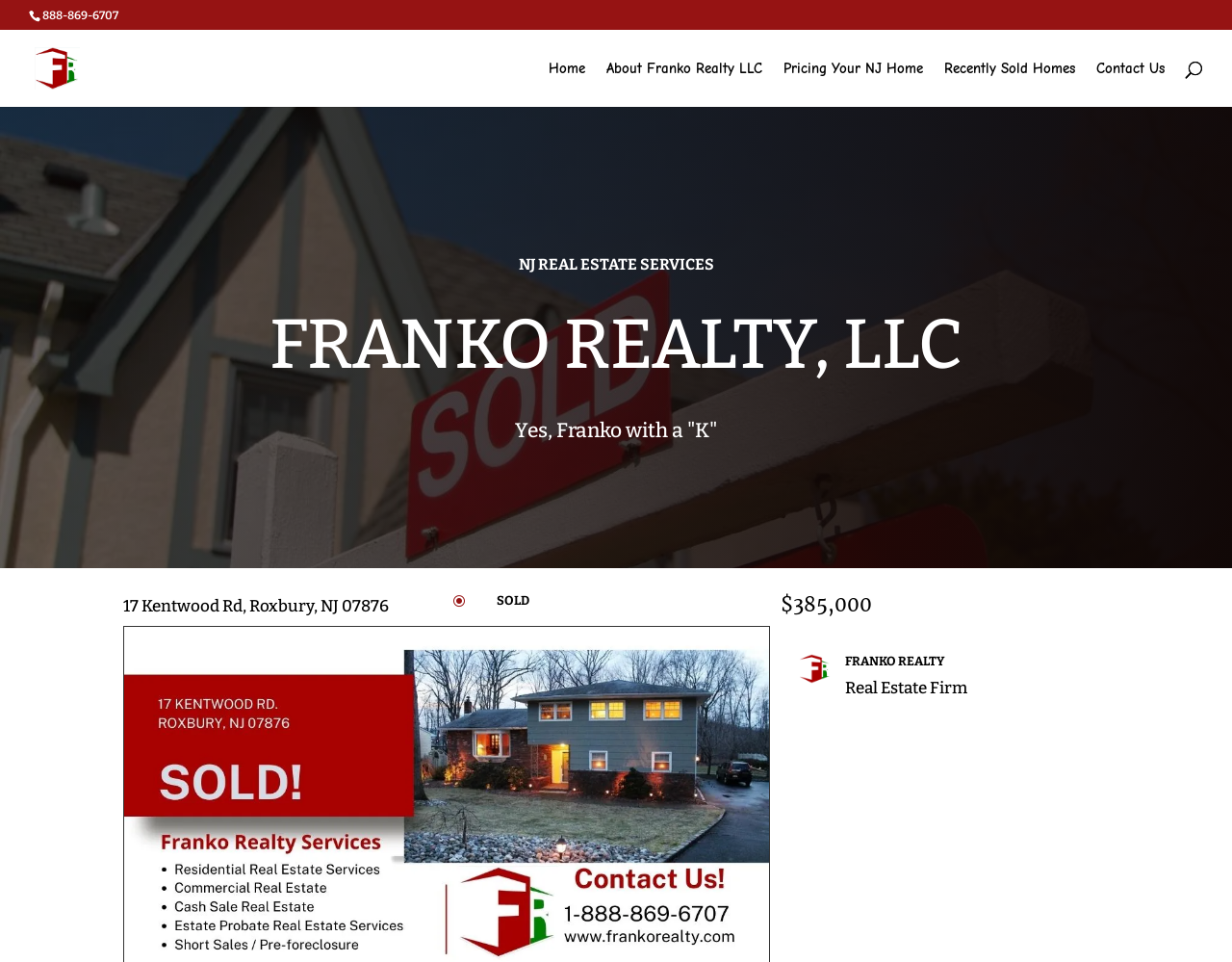Find the bounding box coordinates of the element I should click to carry out the following instruction: "Call the realtor".

[0.034, 0.009, 0.096, 0.023]